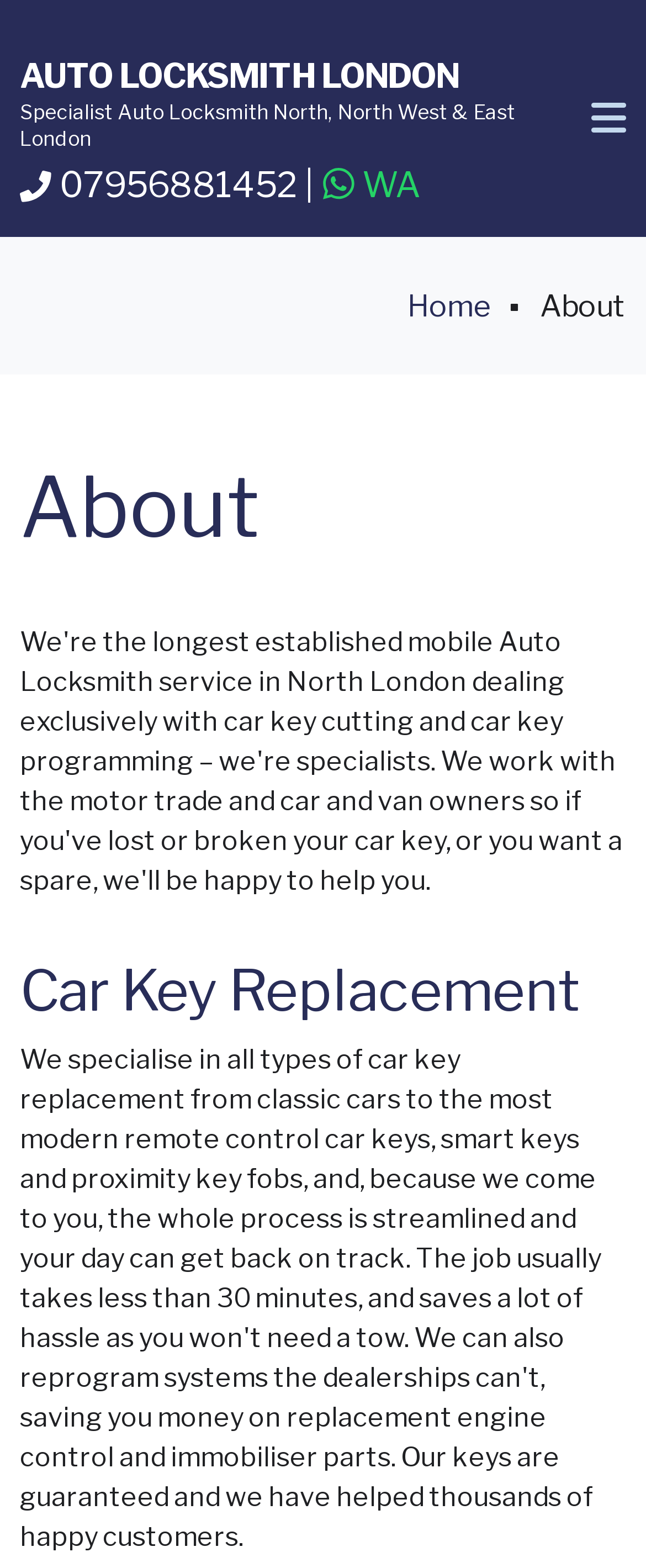Find the bounding box coordinates for the element described here: "Auto Locksmith London".

[0.031, 0.036, 0.71, 0.061]